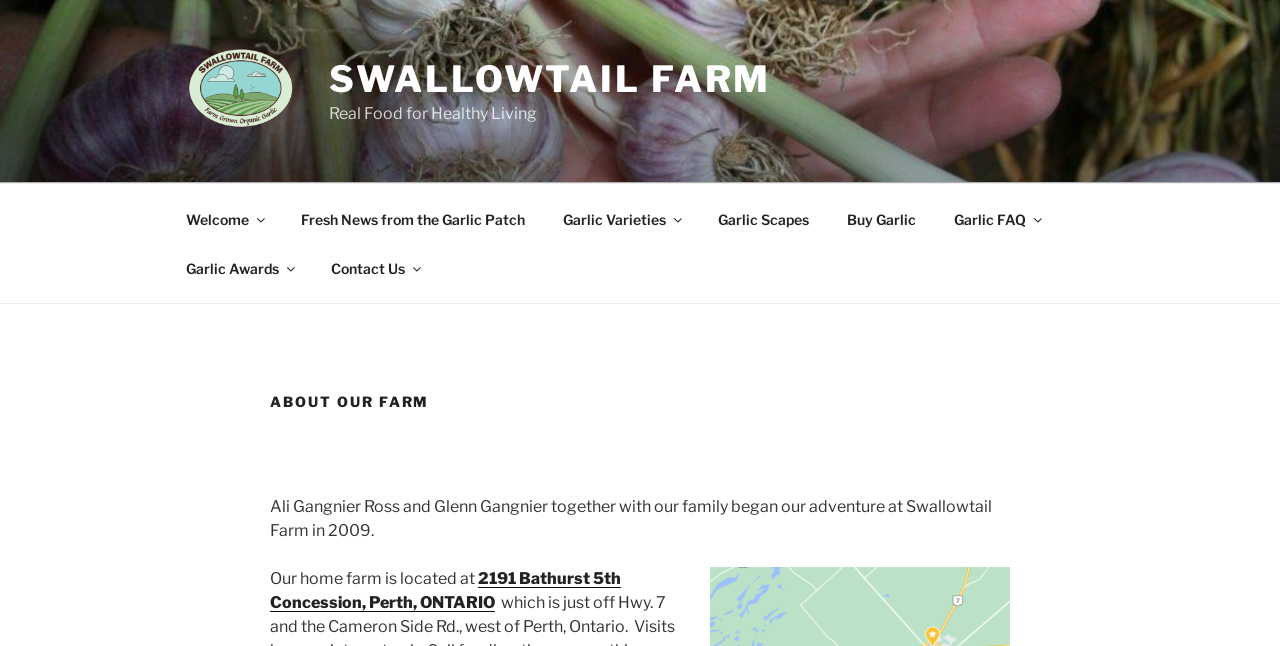Can you determine the bounding box coordinates of the area that needs to be clicked to fulfill the following instruction: "read about garlic varieties"?

[0.426, 0.301, 0.545, 0.377]